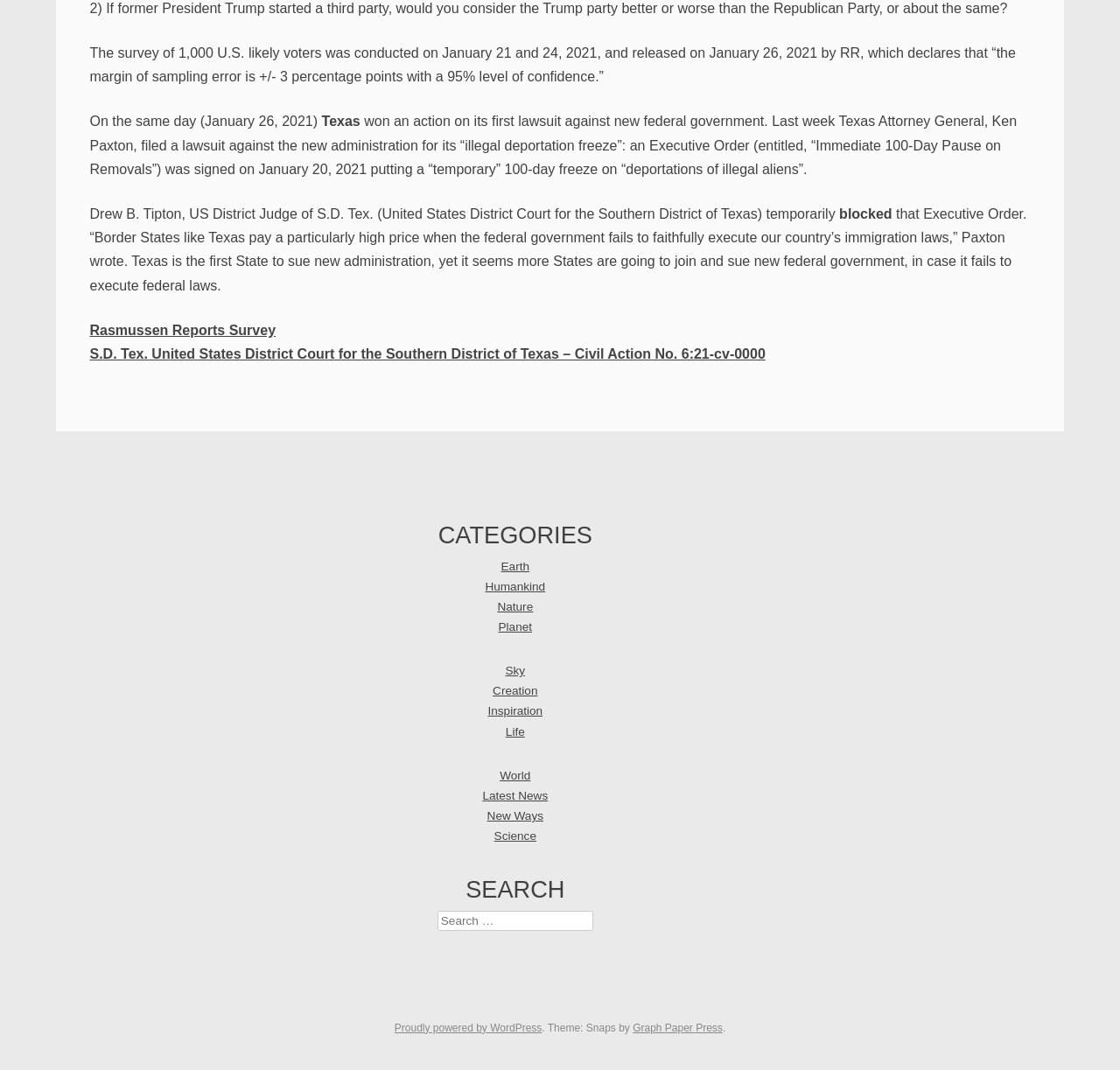Please identify the bounding box coordinates of the element on the webpage that should be clicked to follow this instruction: "View the details of the Civil Action No. 6:21-cv-0000". The bounding box coordinates should be given as four float numbers between 0 and 1, formatted as [left, top, right, bottom].

[0.08, 0.324, 0.683, 0.338]